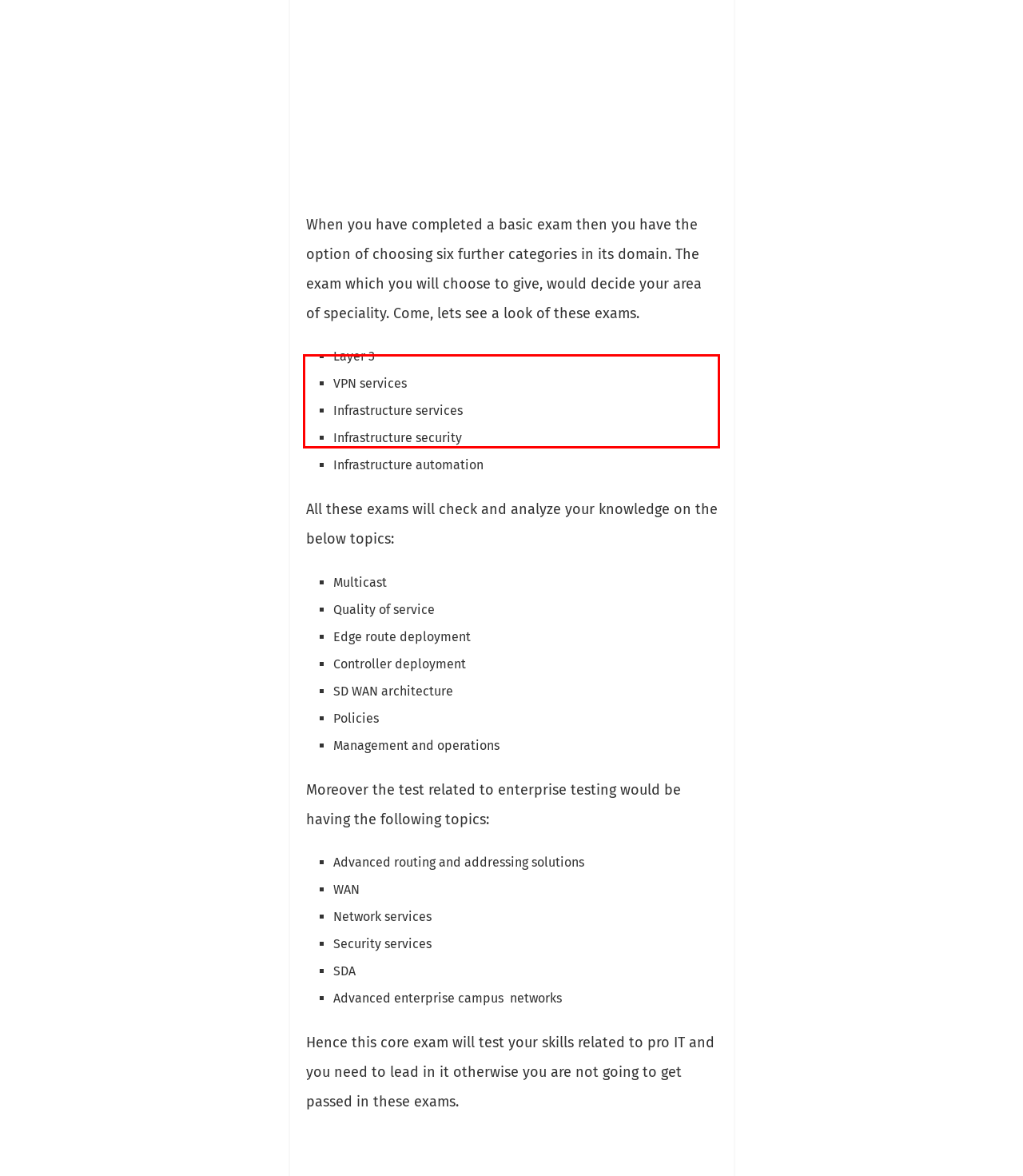Extract and provide the text found inside the red rectangle in the screenshot of the webpage.

Hence this core exam will test your skills related to pro IT and you need to lead in it otherwise you are not going to get passed in these exams.